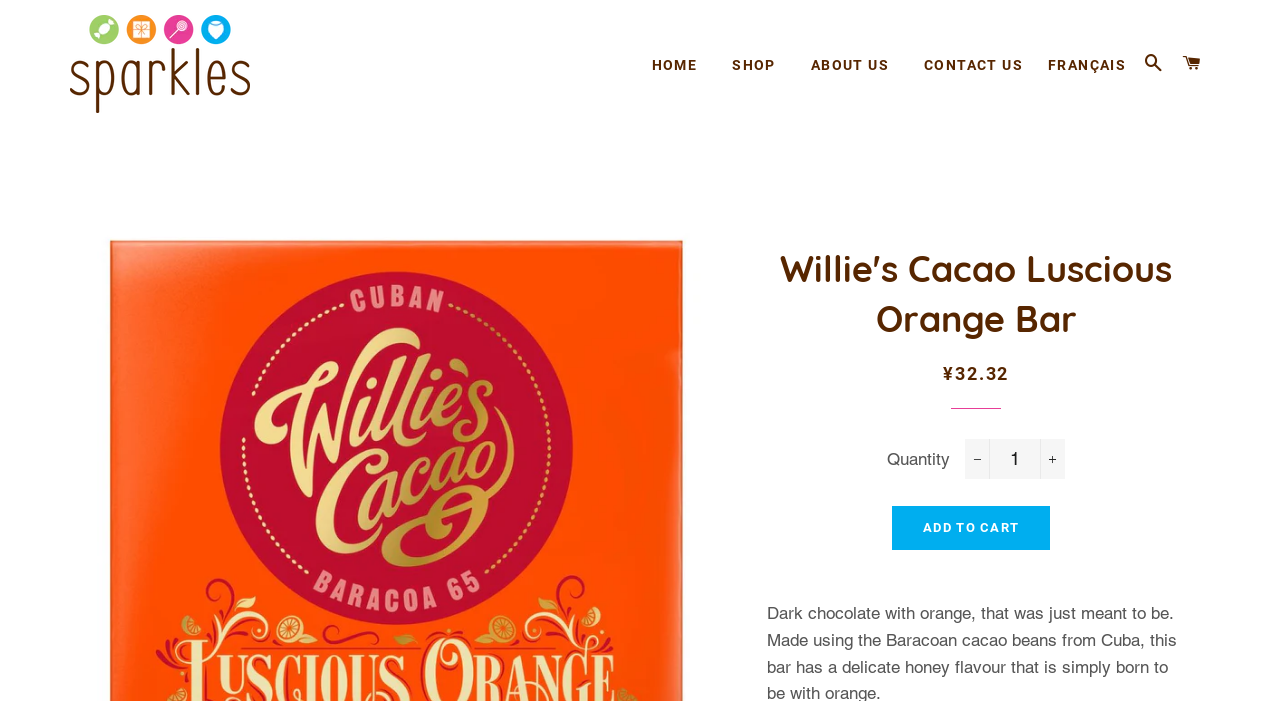Generate a detailed explanation of the webpage's features and information.

This webpage is about a product, specifically Willie's Cacao Luscious Orange Bar, sold by Sparkles Confections. At the top left, there is a logo of Sparkles Confections, which is an image linked to the website's homepage. Next to the logo, there are navigation links to HOME, SHOP, ABOUT US, CONTACT US, and FRANÇAIS. On the top right, there are links to SEARCH and CART.

Below the navigation links, there is a large heading that reads "Willie's Cacao Luscious Orange Bar". Underneath the heading, there is a section displaying the product's price information, including the regular price "¥32.32". A horizontal separator line is placed below the price section.

Further down, there is a section for quantity selection, where users can adjust the quantity of the product they want to purchase. This section includes a label "Quantity", a decrement button, a text box to input the quantity, and an increment button. The default quantity is set to 1.

Finally, there is a prominent "ADD TO CART" button at the bottom of the page, allowing users to add the product to their cart.